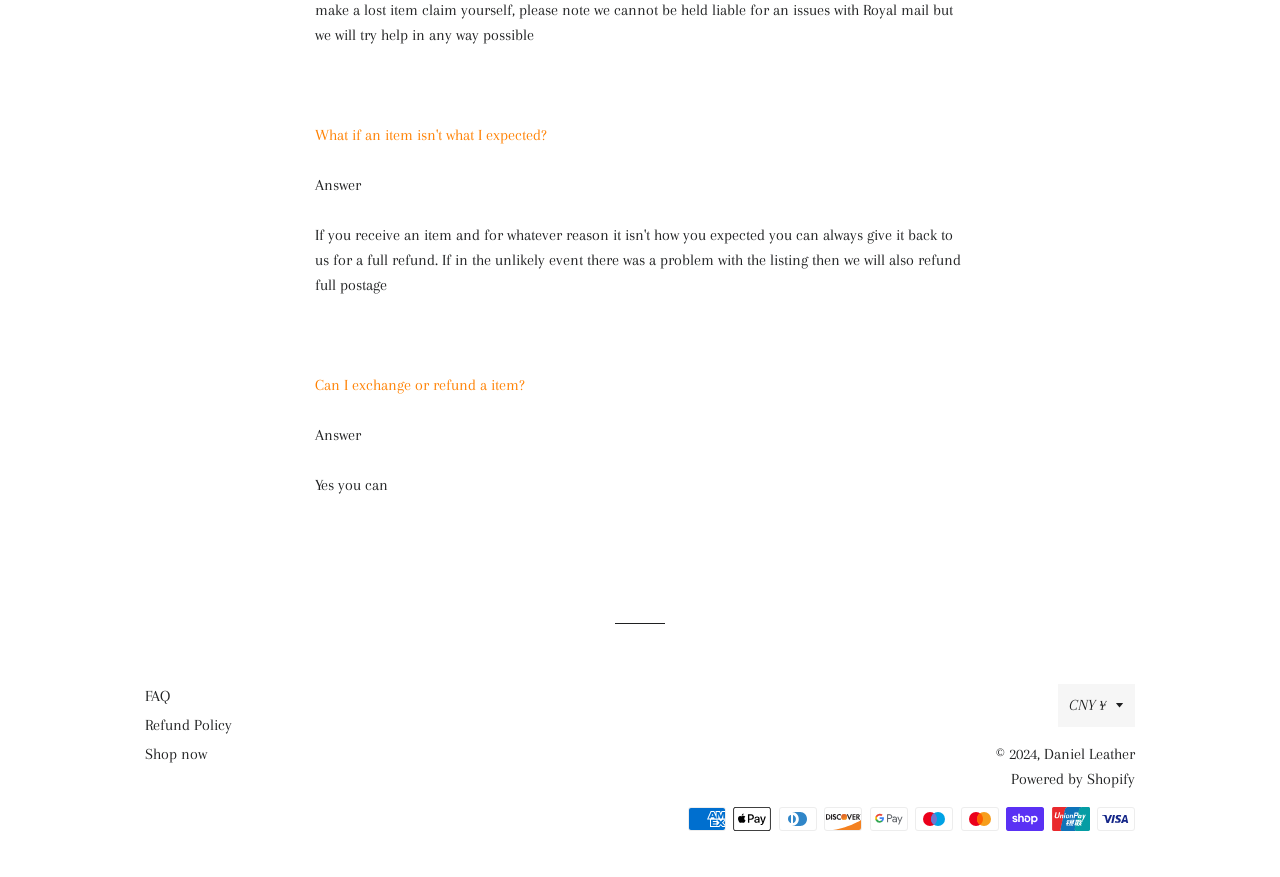Using details from the image, please answer the following question comprehensively:
What is the currency option?

The currency option is located at the bottom of the webpage, within the contentinfo section, and is displayed as a button with the text 'CNY ¥'.